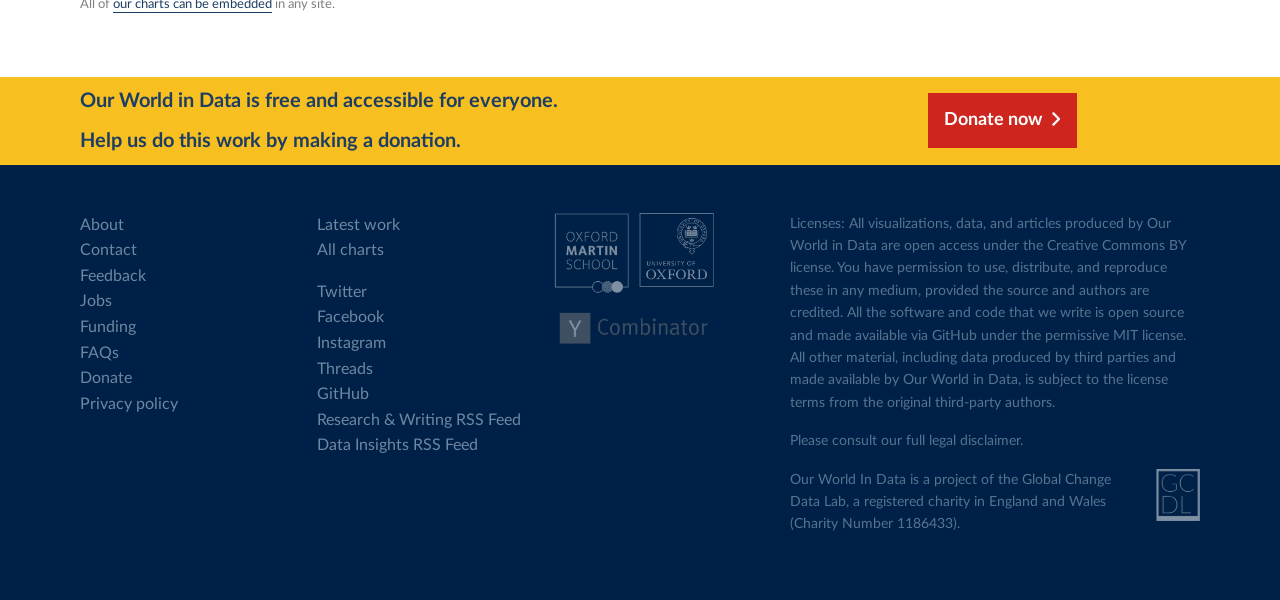Please specify the bounding box coordinates of the element that should be clicked to execute the given instruction: 'Check the latest work'. Ensure the coordinates are four float numbers between 0 and 1, expressed as [left, top, right, bottom].

[0.247, 0.354, 0.407, 0.397]